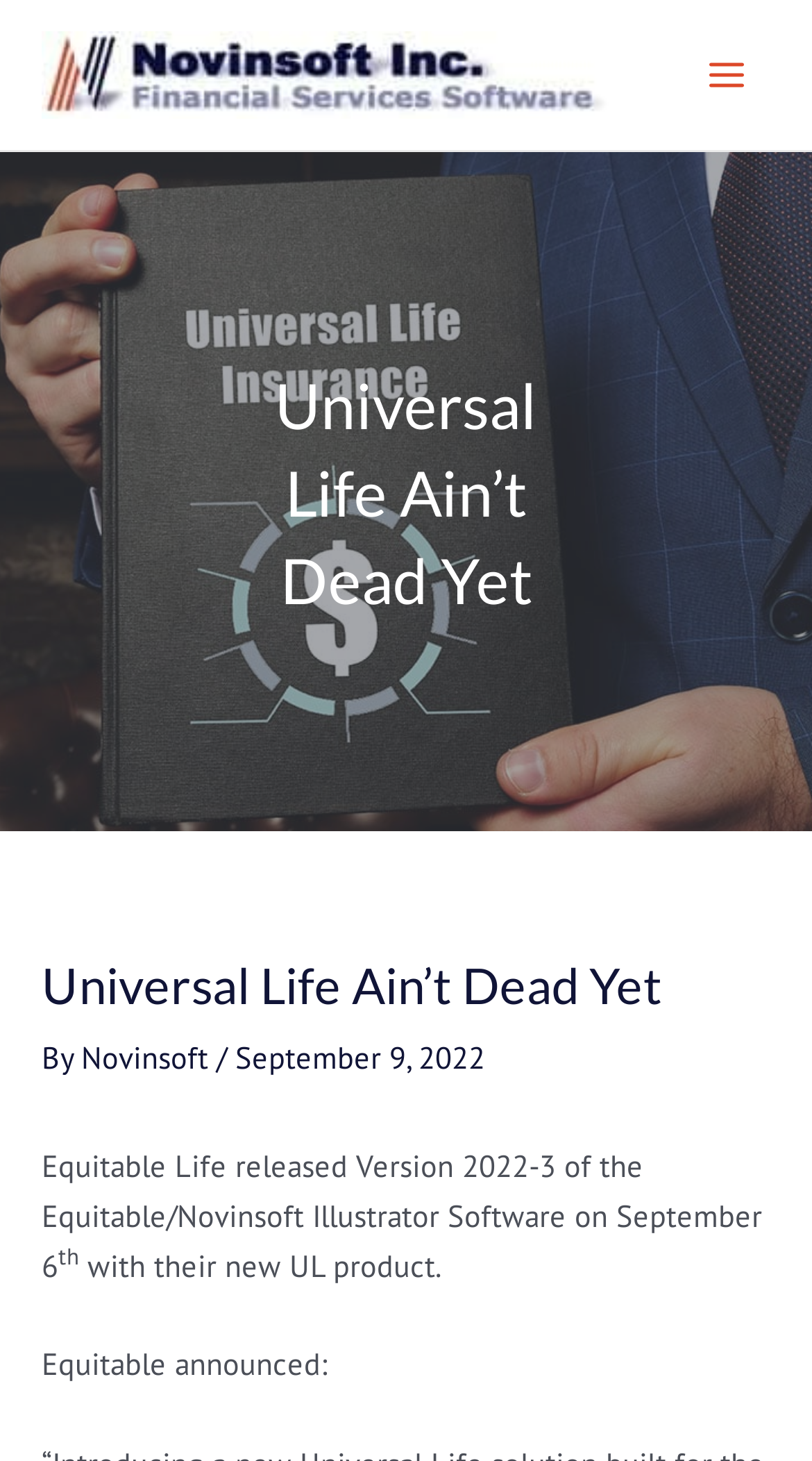Determine the bounding box coordinates in the format (top-left x, top-left y, bottom-right x, bottom-right y). Ensure all values are floating point numbers between 0 and 1. Identify the bounding box of the UI element described by: Novinsoft

[0.1, 0.711, 0.267, 0.738]